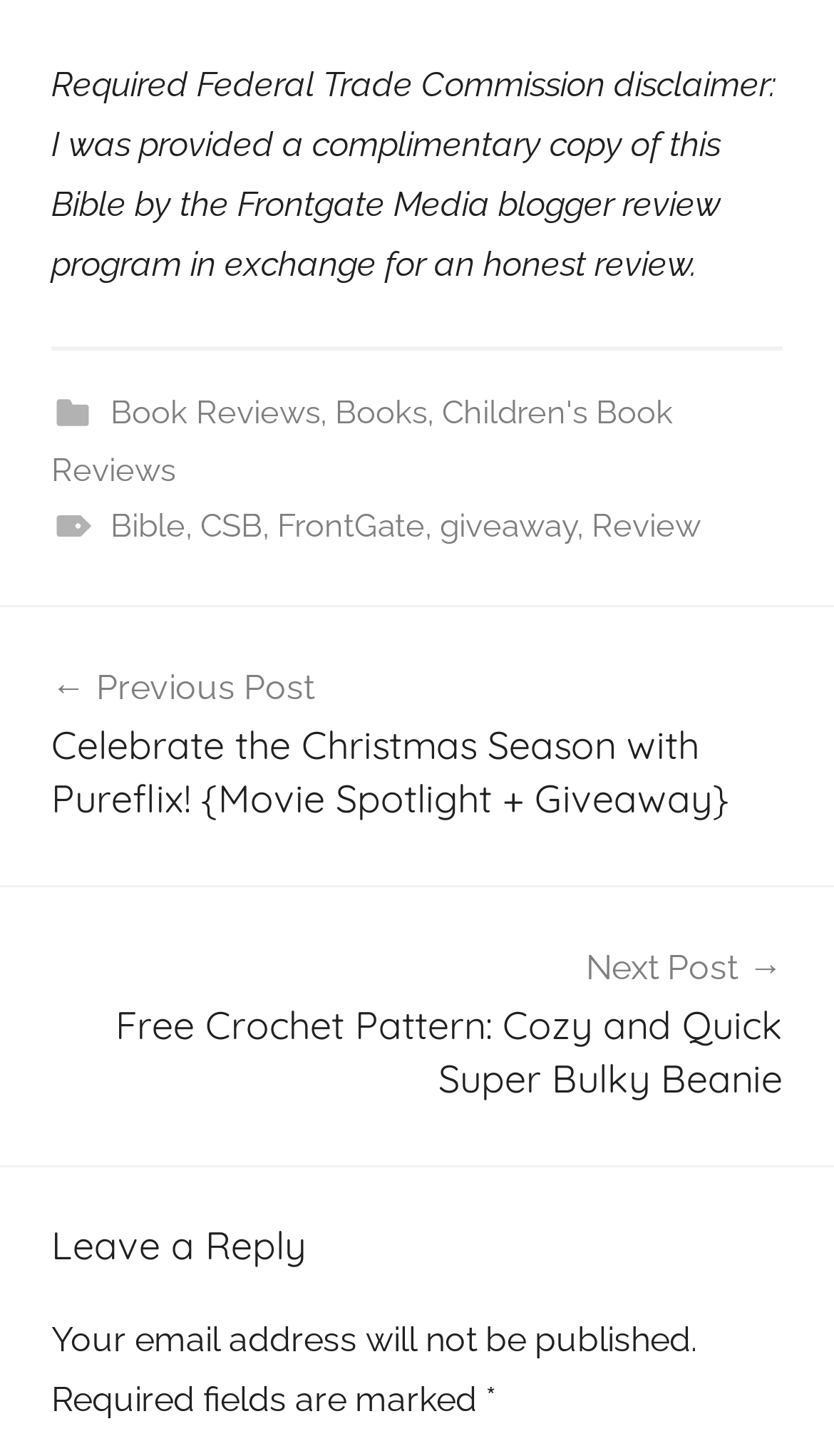Using the provided element description: "Children's Book Reviews", determine the bounding box coordinates of the corresponding UI element in the screenshot.

[0.062, 0.271, 0.806, 0.336]